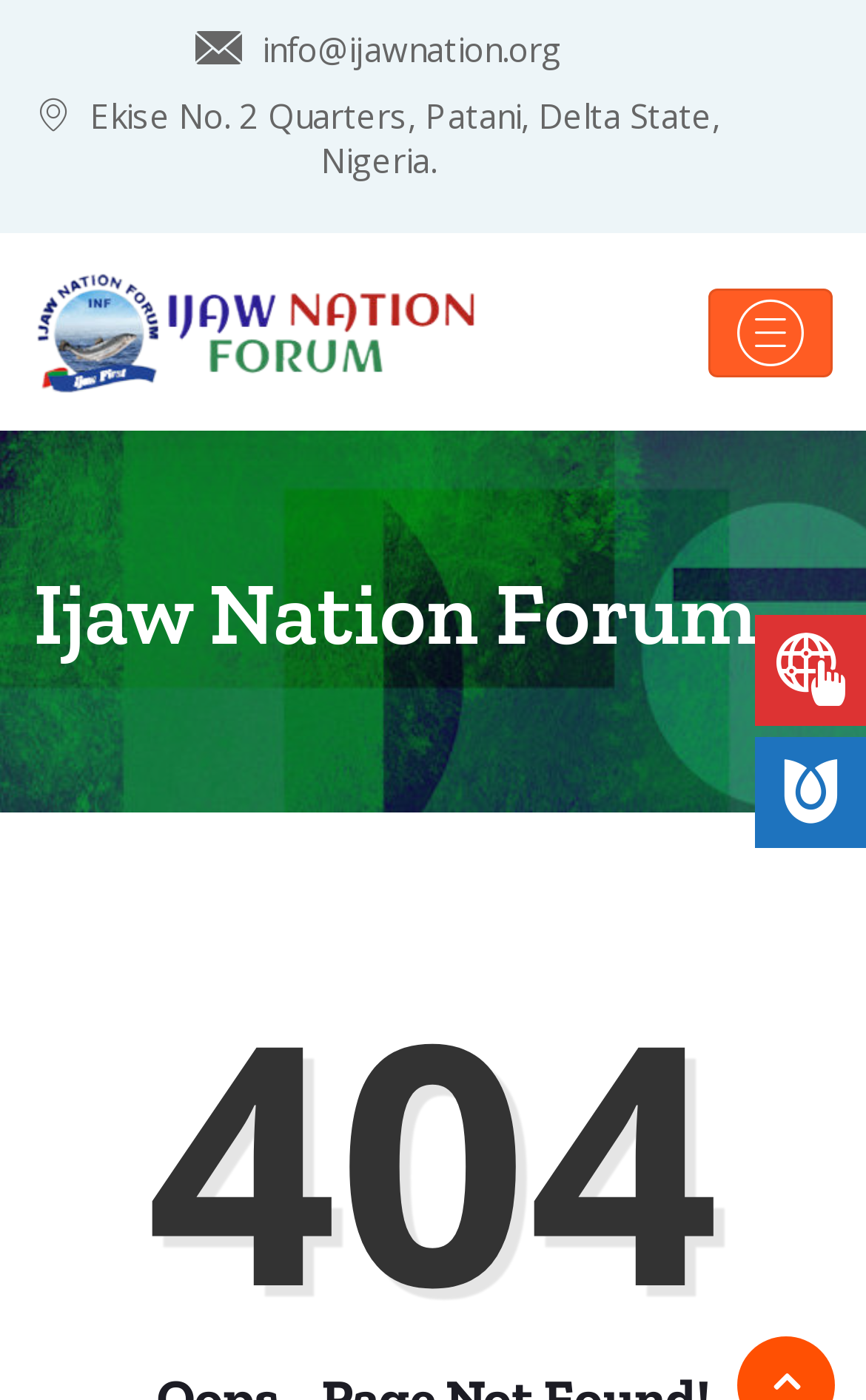Based on the description "Products", find the bounding box of the specified UI element.

None